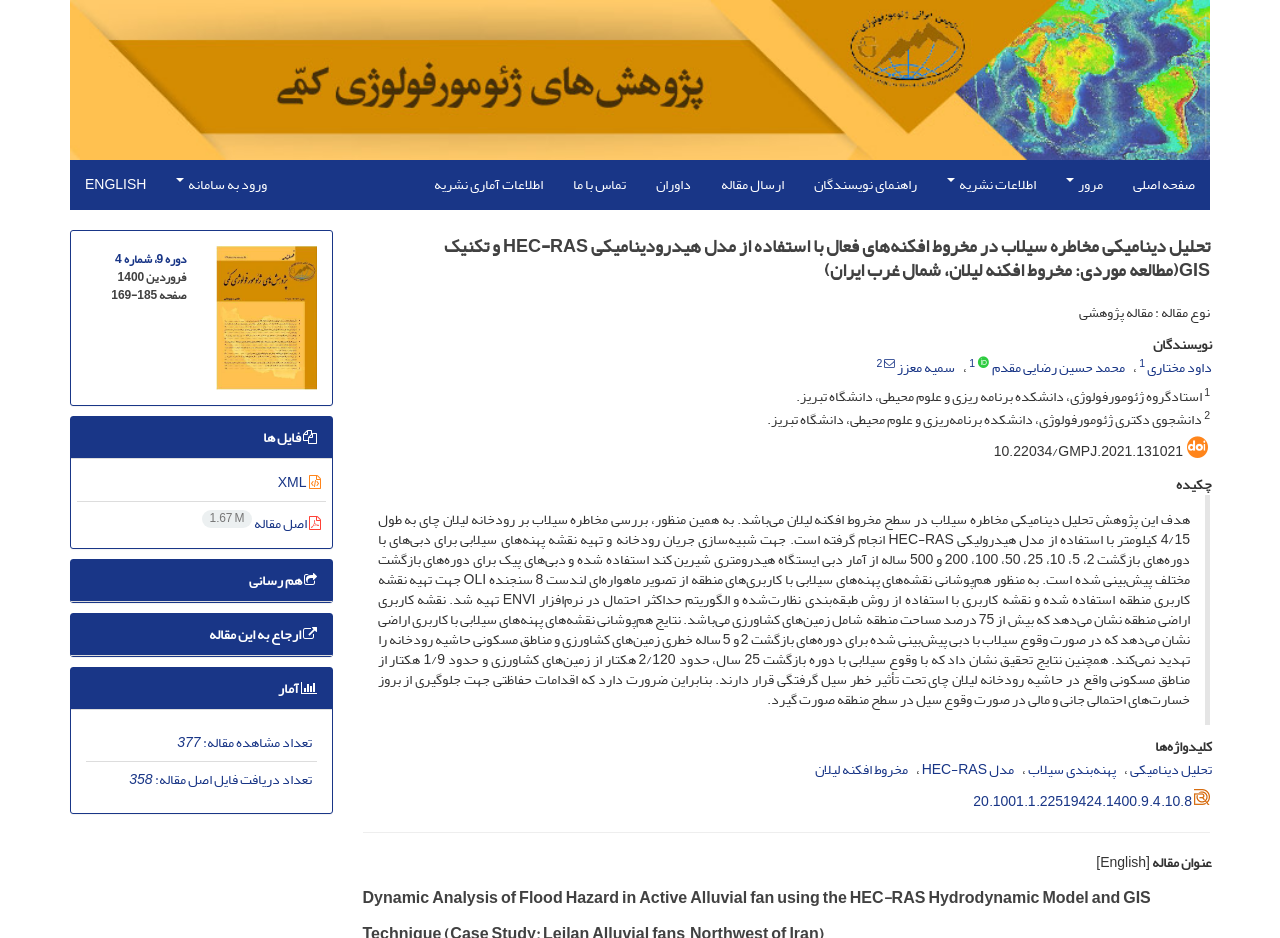Using the format (top-left x, top-left y, bottom-right x, bottom-right y), and given the element description, identify the bounding box coordinates within the screenshot: مرور

[0.821, 0.171, 0.873, 0.224]